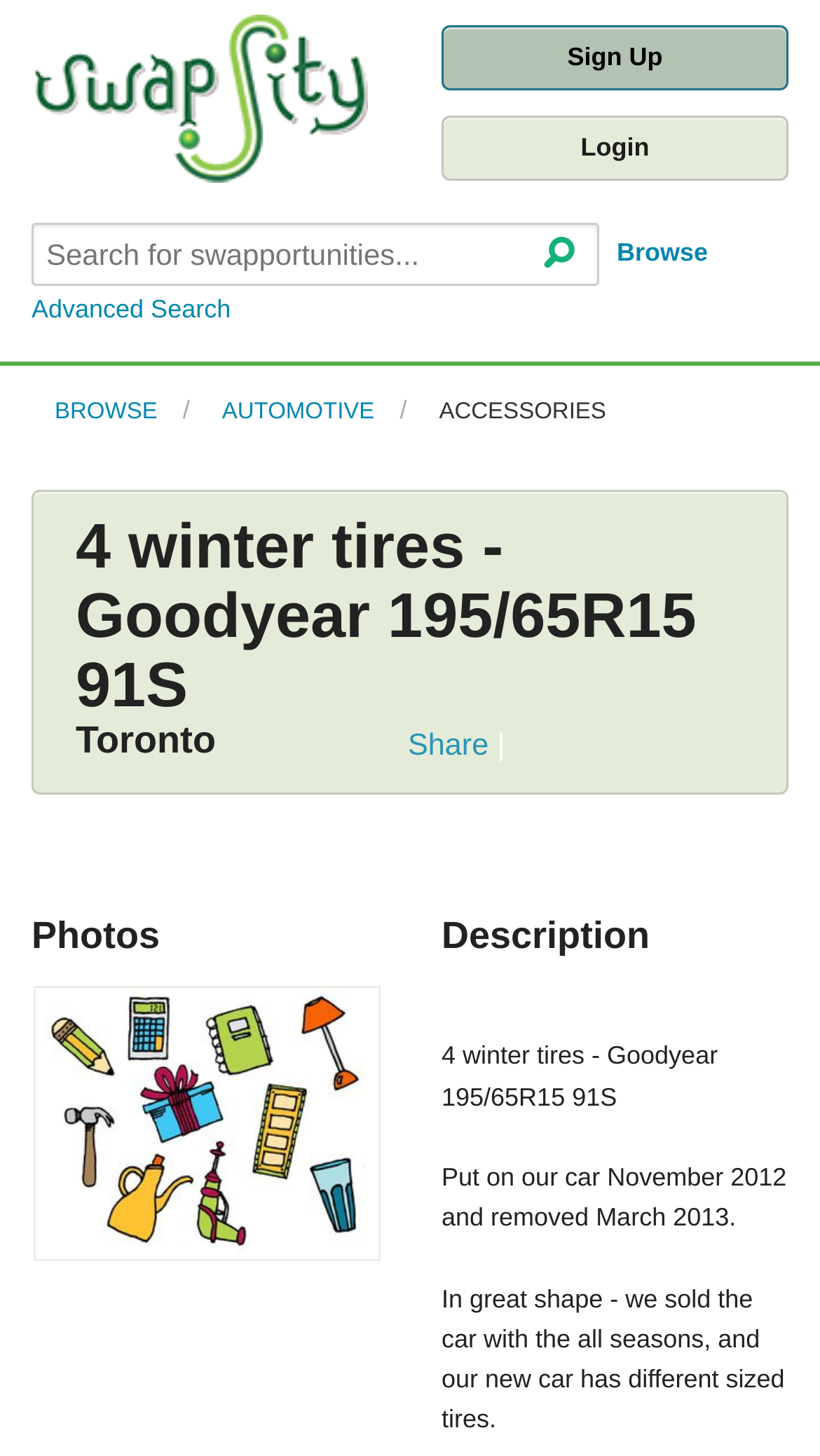Can you pinpoint the bounding box coordinates for the clickable element required for this instruction: "Browse through the categories"? The coordinates should be four float numbers between 0 and 1, i.e., [left, top, right, bottom].

[0.752, 0.153, 0.863, 0.173]